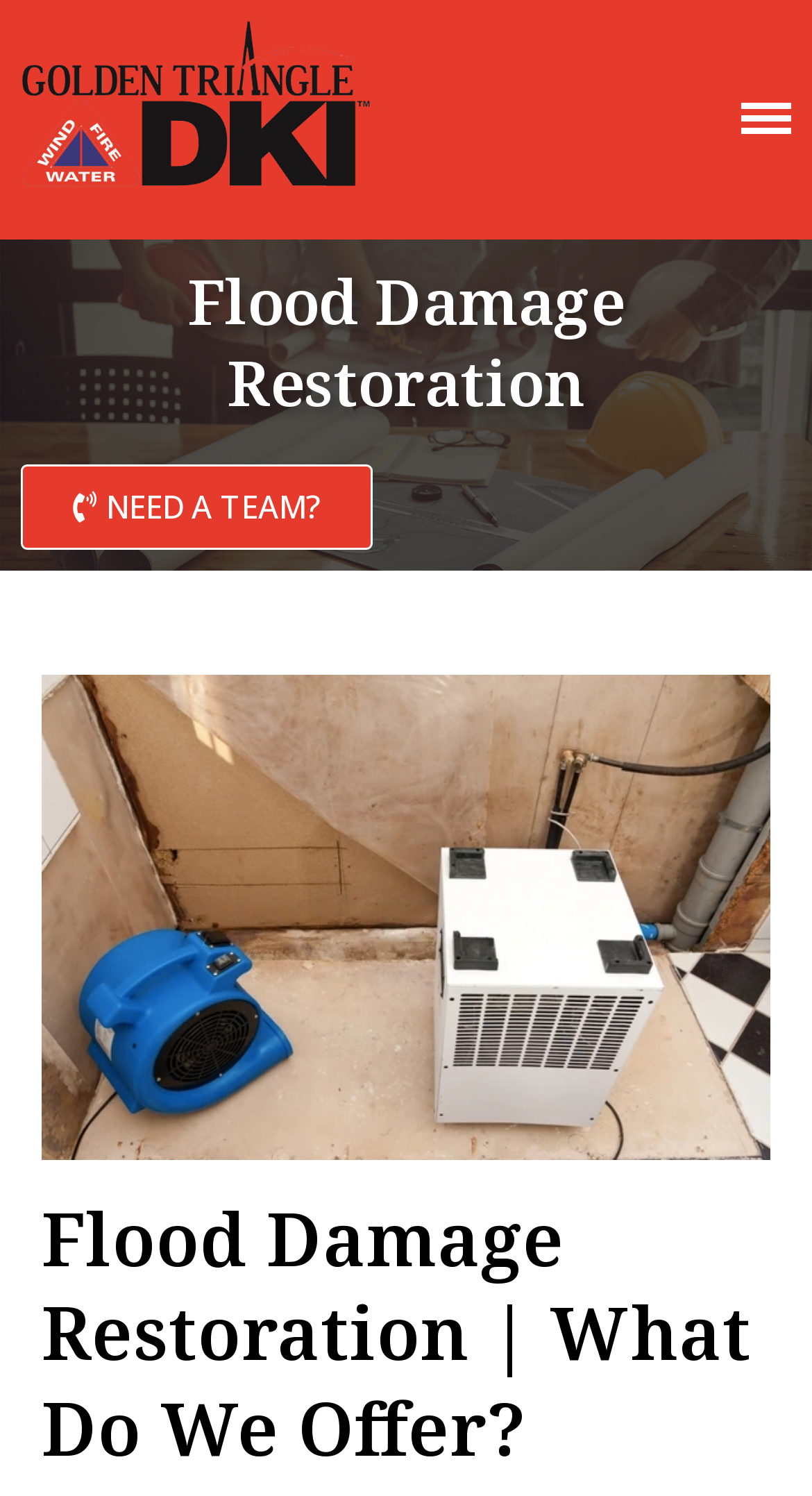What is the purpose of the 'CLOSE' button? Refer to the image and provide a one-word or short phrase answer.

To close a popup